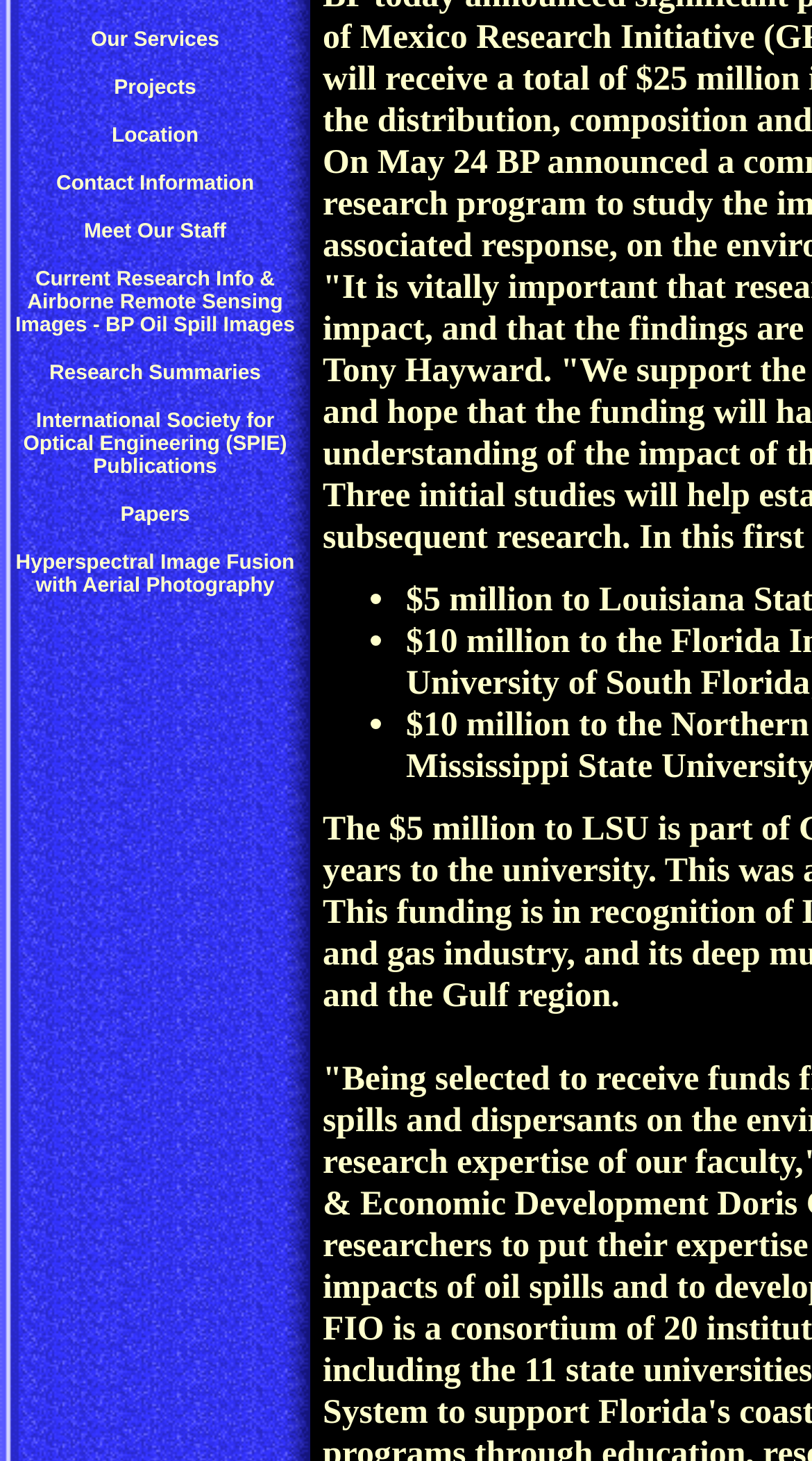Bounding box coordinates must be specified in the format (top-left x, top-left y, bottom-right x, bottom-right y). All values should be floating point numbers between 0 and 1. What are the bounding box coordinates of the UI element described as: Meet Our Staff

[0.103, 0.144, 0.279, 0.168]